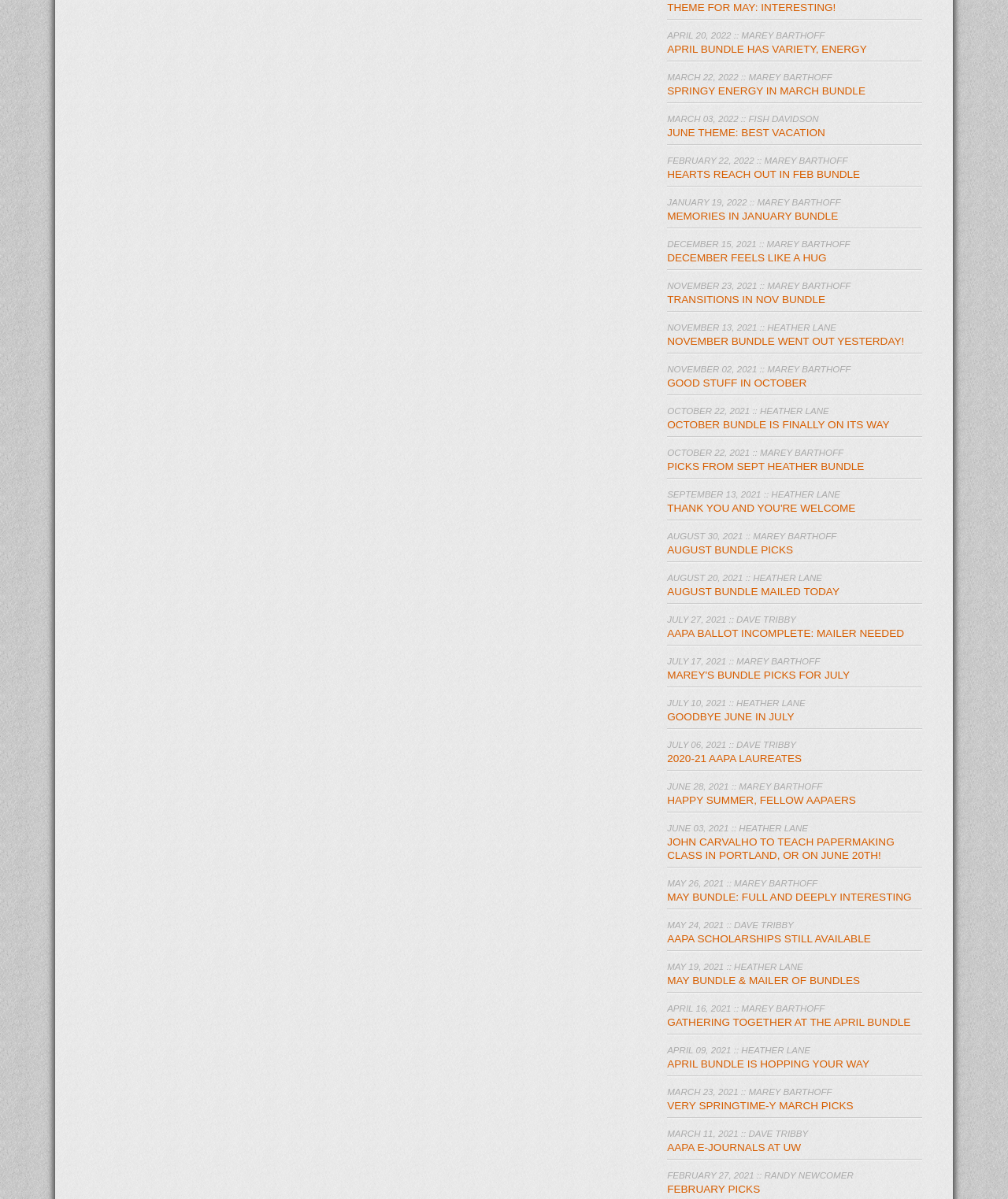How many links are on this webpage?
Refer to the screenshot and respond with a concise word or phrase.

34